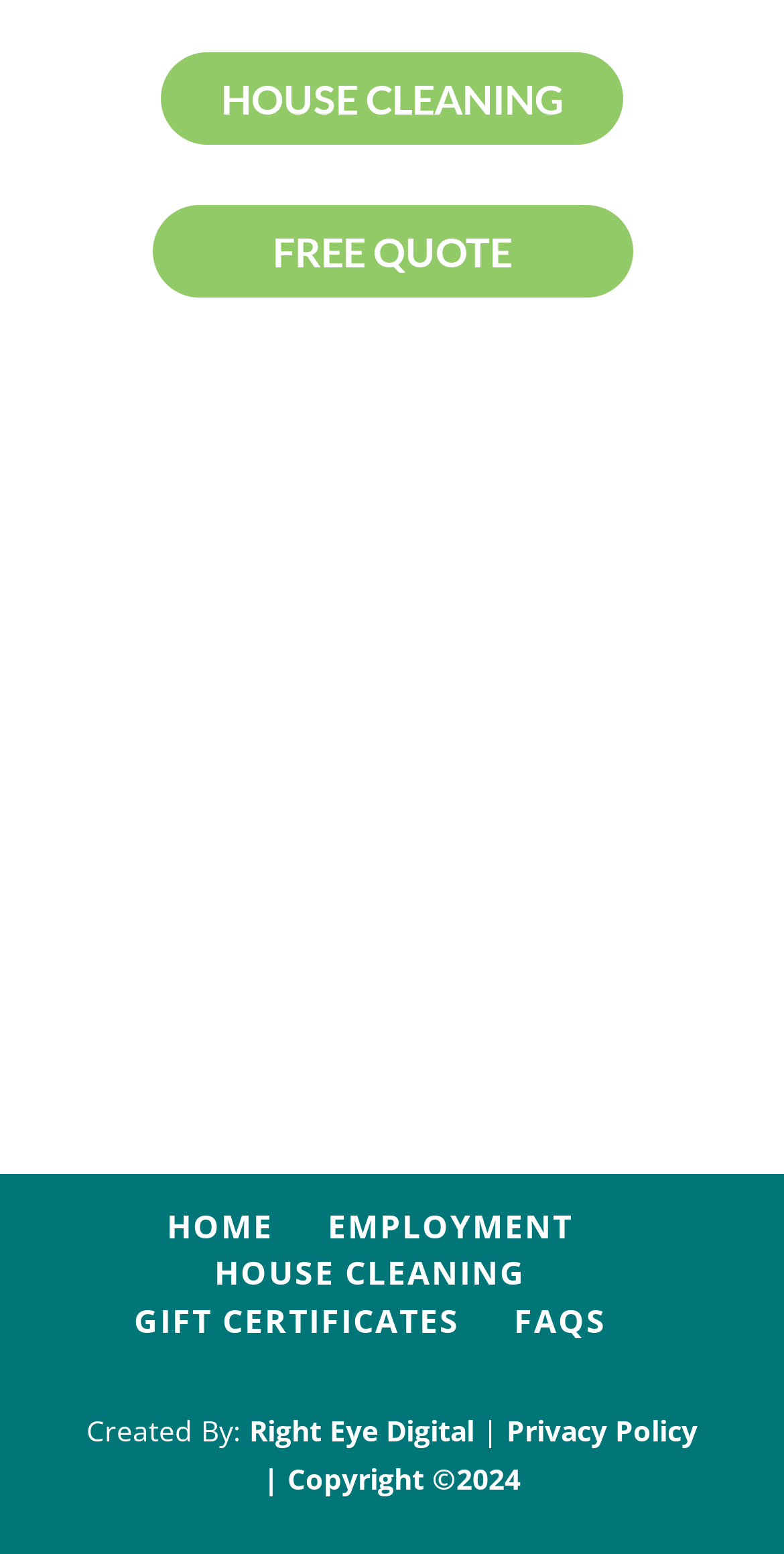Answer the question with a single word or phrase: 
What is the name of the company that created the website?

Right Eye Digital